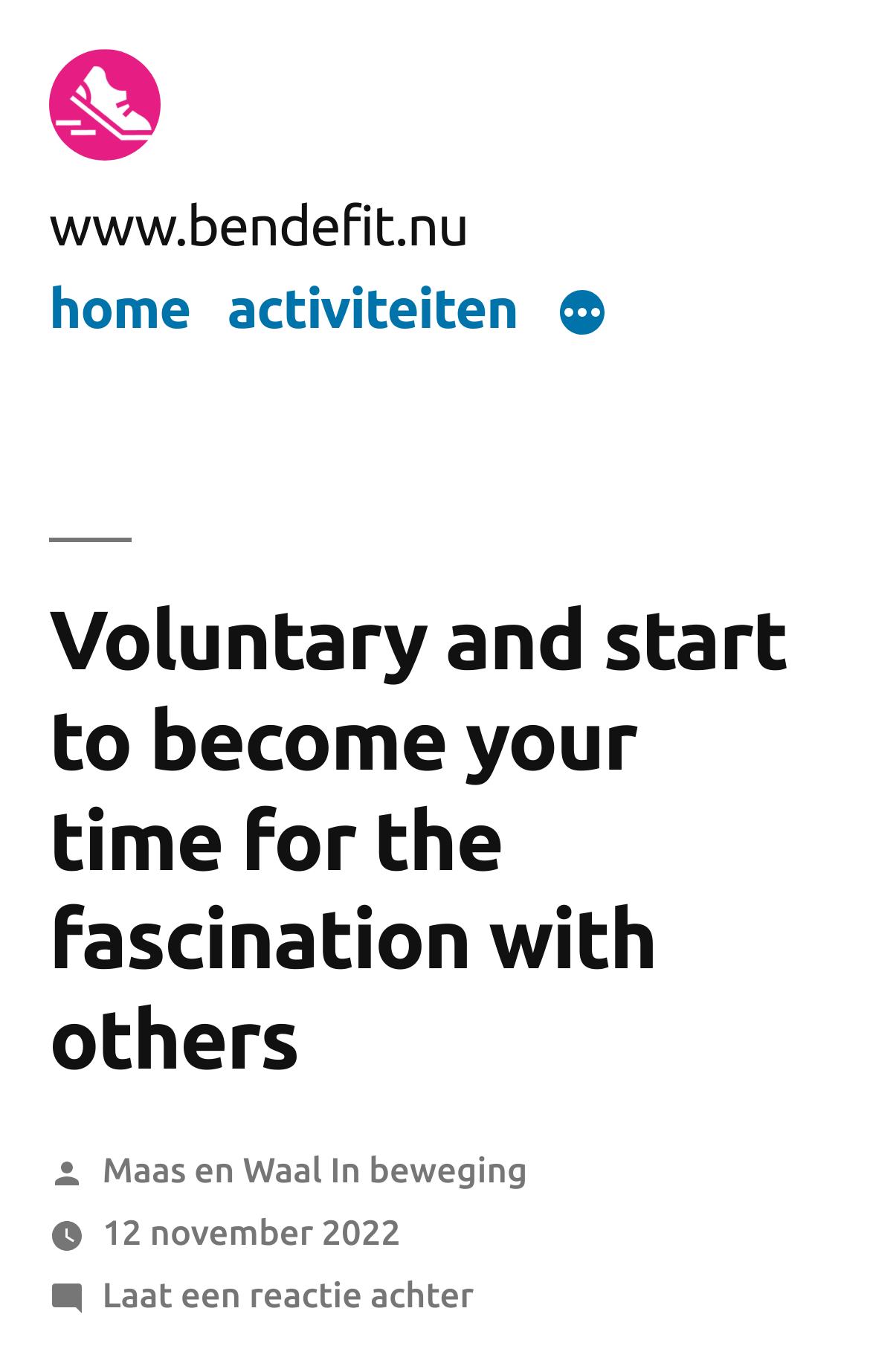Find the bounding box coordinates corresponding to the UI element with the description: "Maas en Waal In beweging". The coordinates should be formatted as [left, top, right, bottom], with values as floats between 0 and 1.

[0.117, 0.838, 0.606, 0.867]